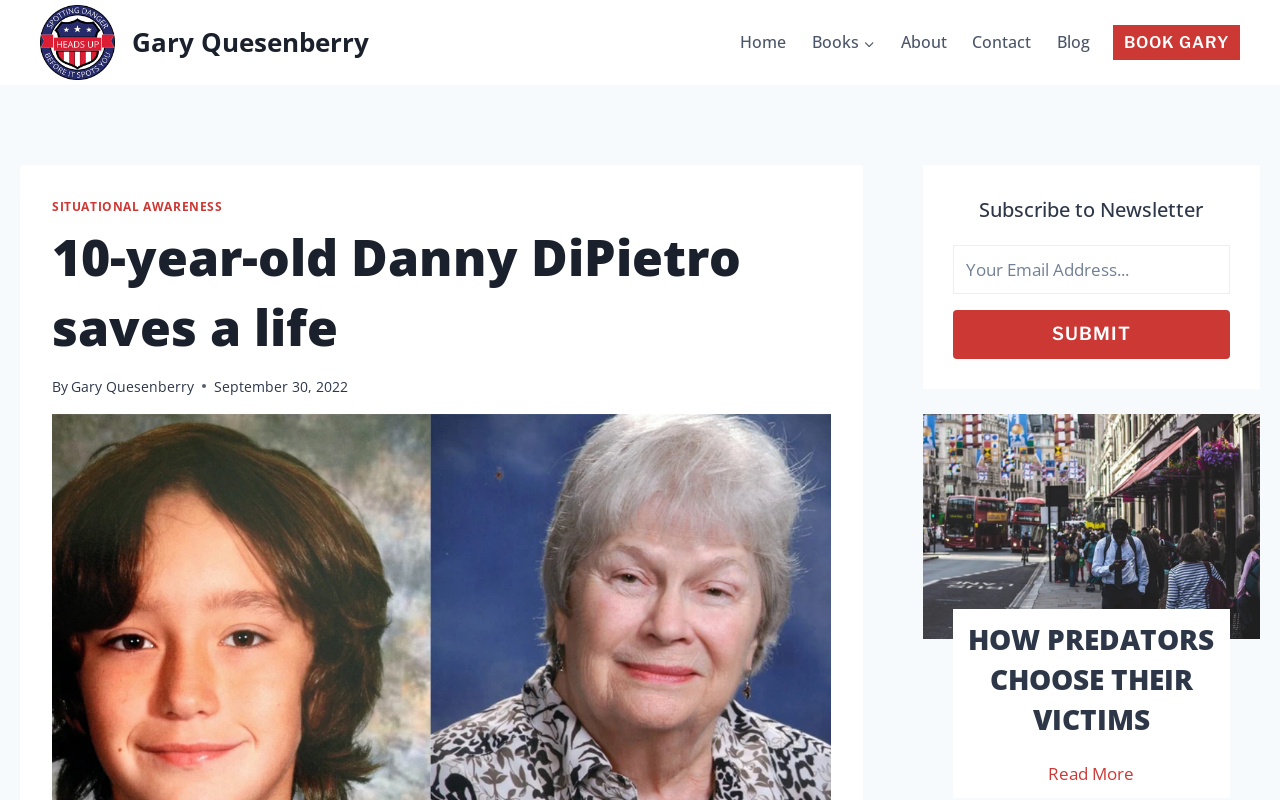Determine the bounding box coordinates for the region that must be clicked to execute the following instruction: "Click the Home link".

None